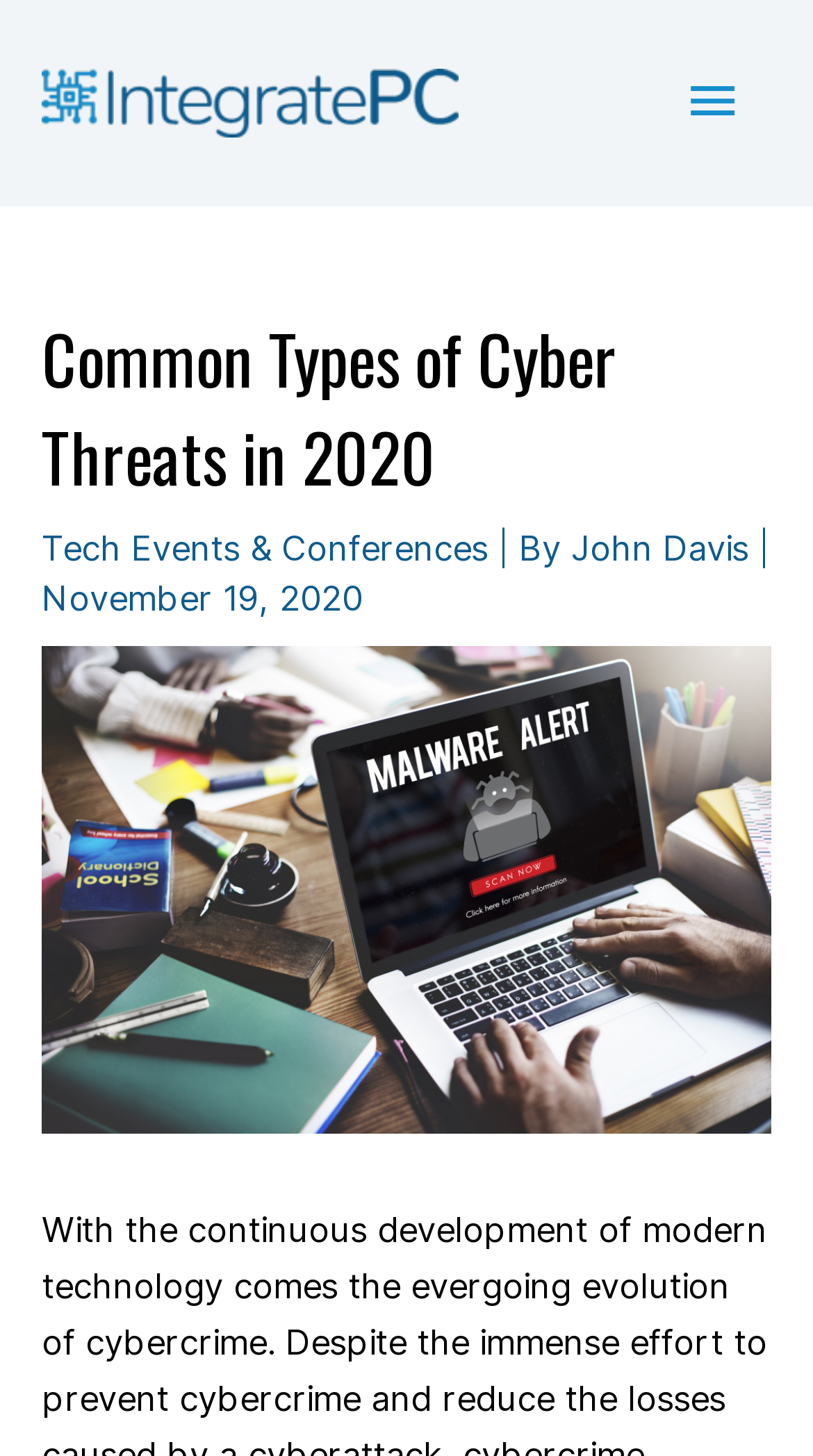When was the article published?
Please provide a comprehensive and detailed answer to the question.

The date of publication is mentioned in the text 'November 19, 2020' which is located below the author's name and above the image of a malware alert concept.